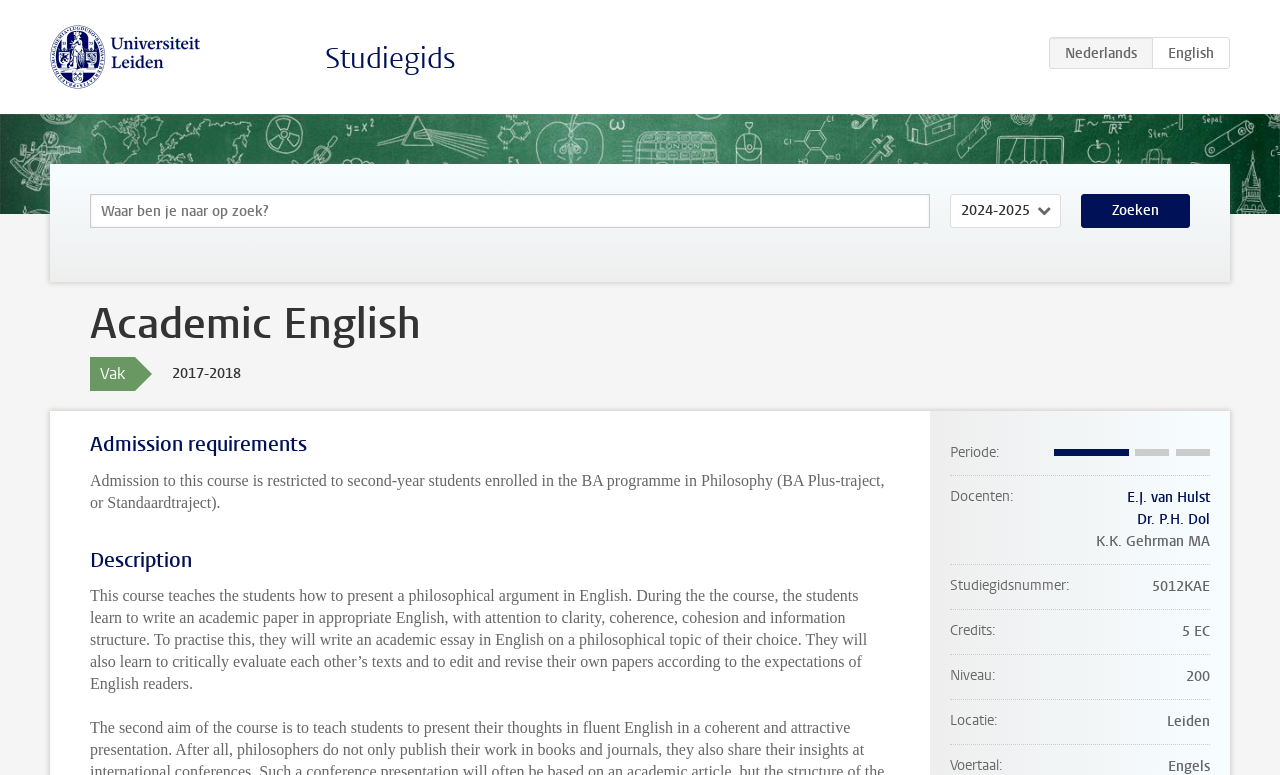Identify the bounding box coordinates for the region of the element that should be clicked to carry out the instruction: "Click on Zoeken button". The bounding box coordinates should be four float numbers between 0 and 1, i.e., [left, top, right, bottom].

[0.845, 0.25, 0.93, 0.294]